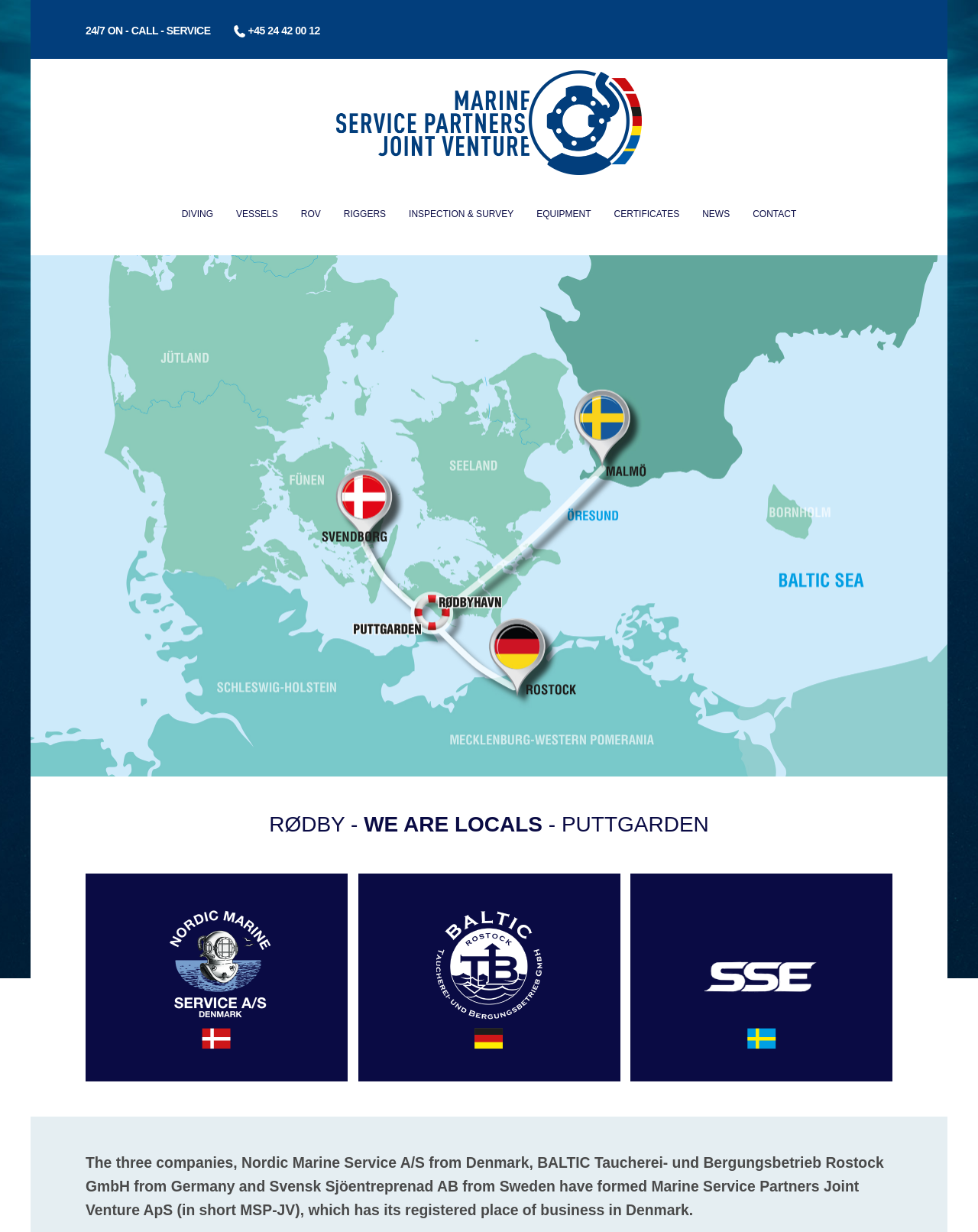Locate and generate the text content of the webpage's heading.

RØDBY - WE ARE LOCALS - PUTTGARDEN